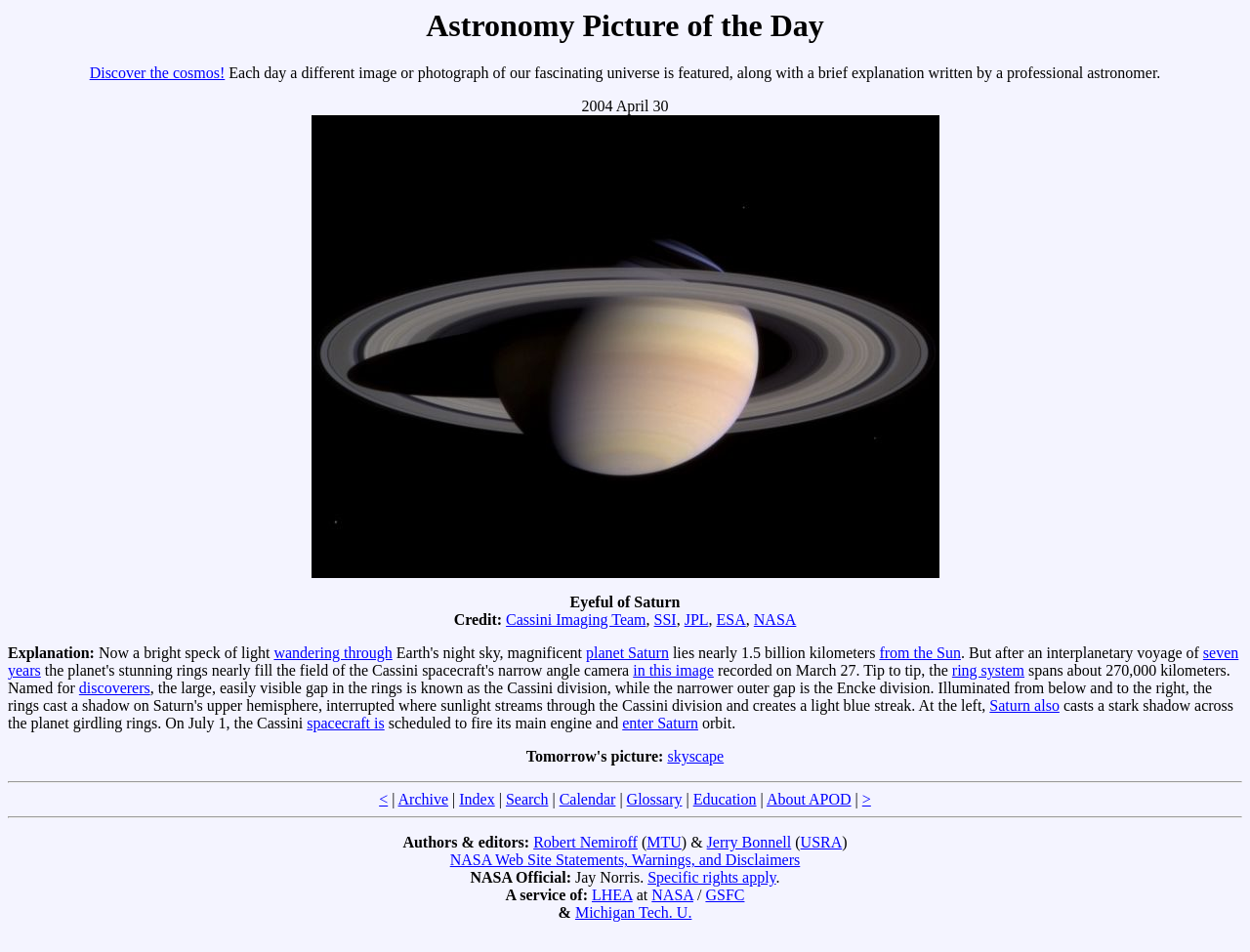What is the name of the spacecraft mentioned in the text?
Look at the screenshot and give a one-word or phrase answer.

Cassini